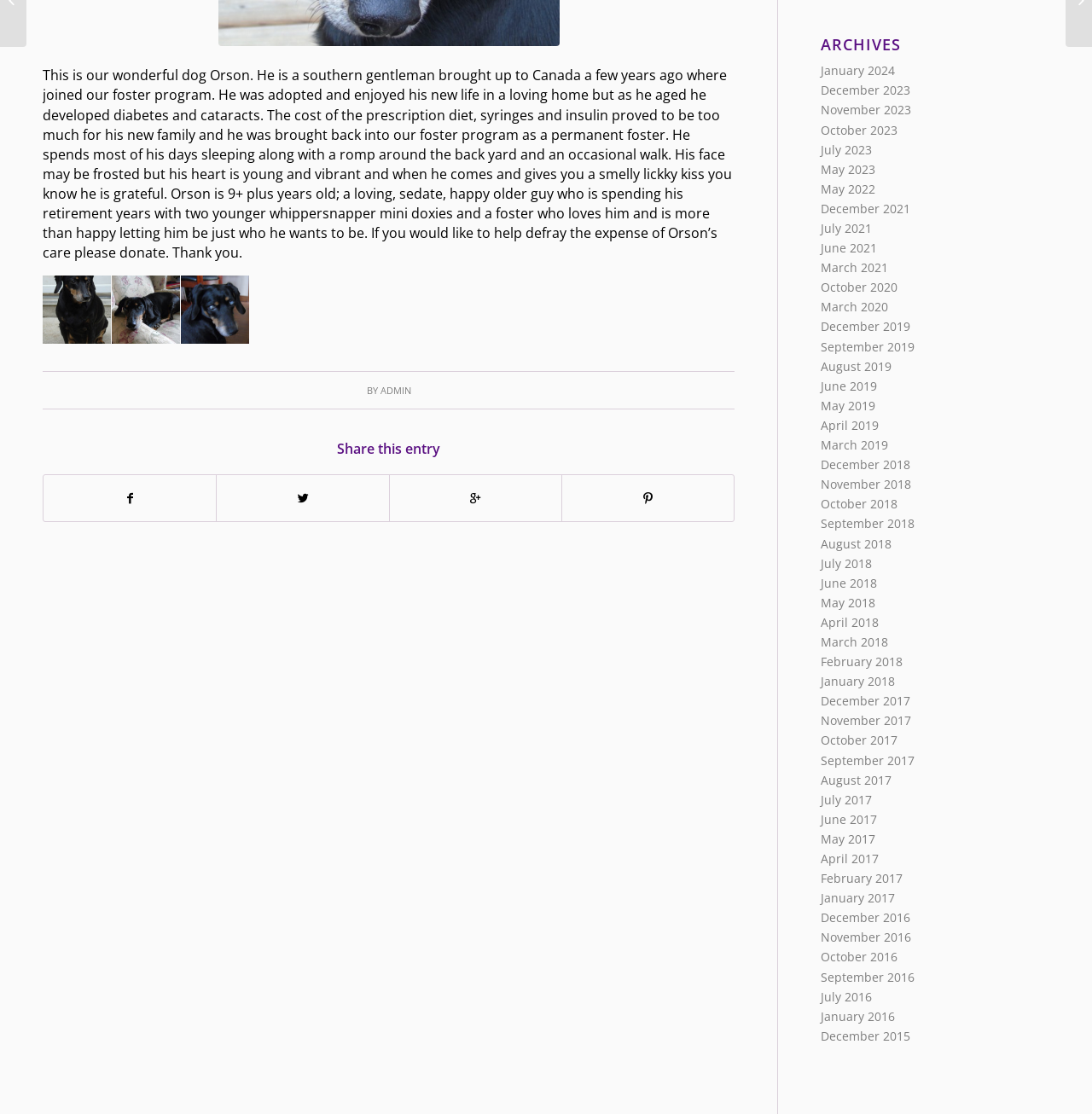Please specify the bounding box coordinates in the format (top-left x, top-left y, bottom-right x, bottom-right y), with all values as floating point numbers between 0 and 1. Identify the bounding box of the UI element described by: April 2018

[0.752, 0.551, 0.805, 0.566]